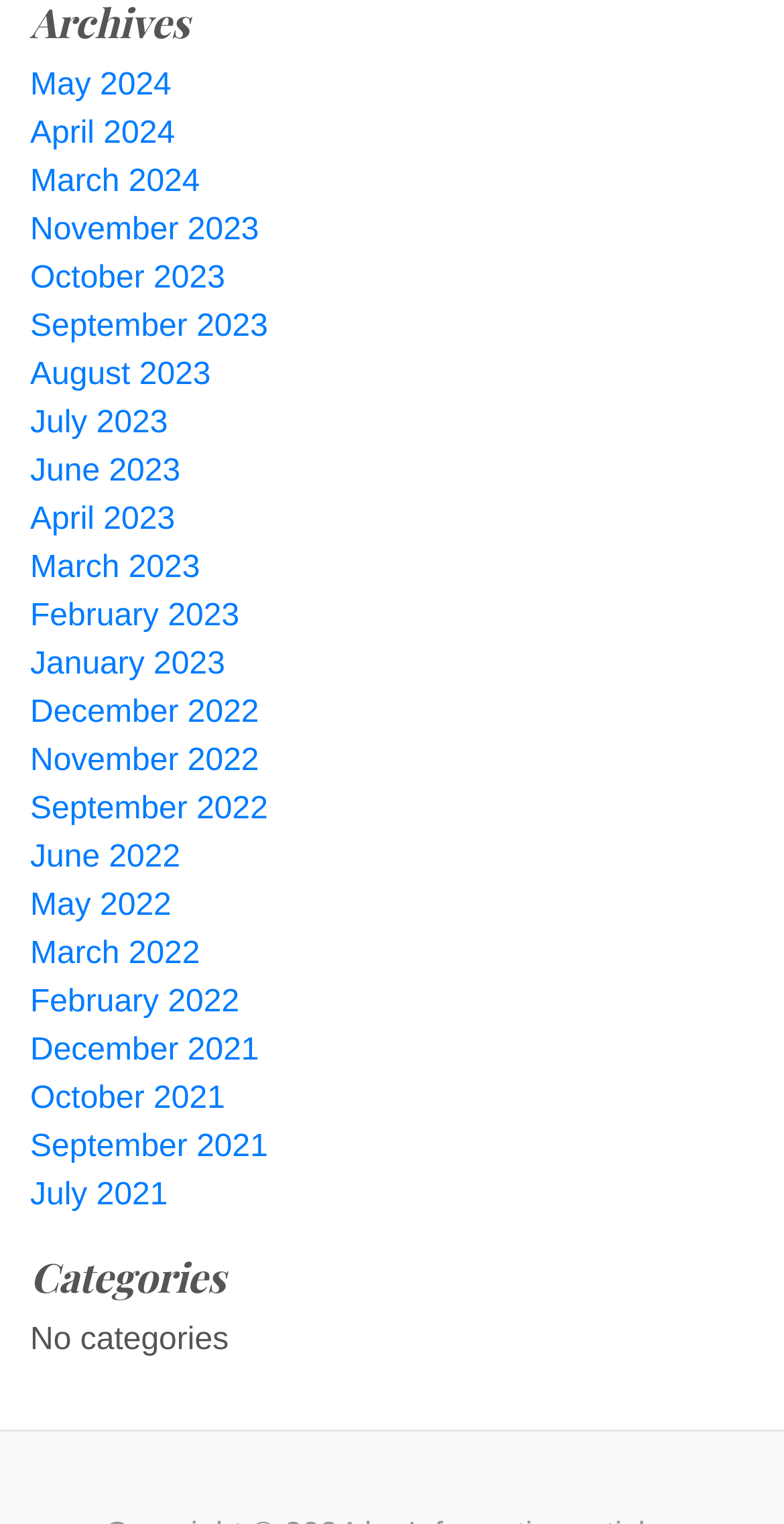What is the earliest month listed?
Refer to the image and provide a detailed answer to the question.

By examining the list of links, I found that the earliest month listed is December 2021, which is located at the bottom of the list.